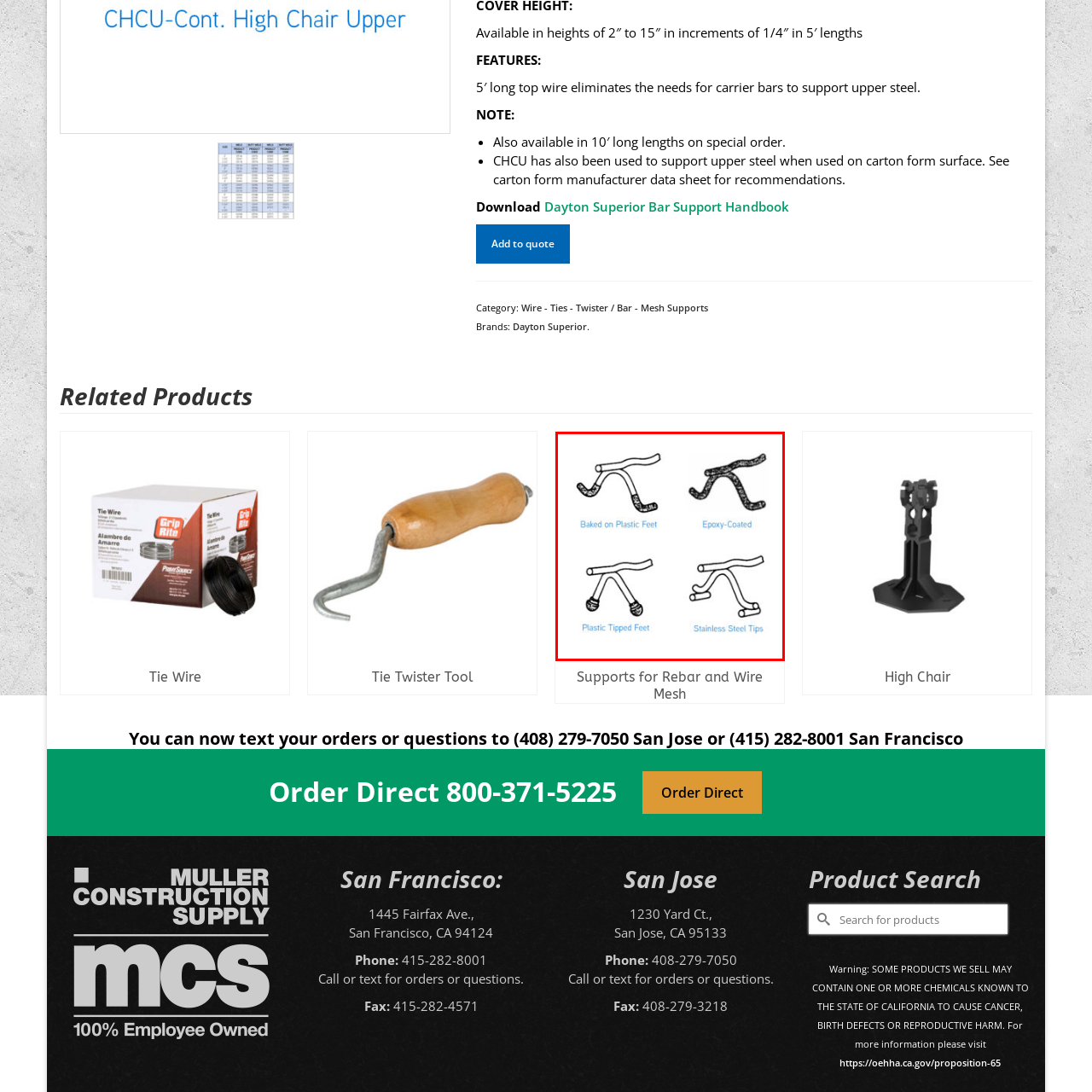Examine the red-bounded region in the image and describe it in detail.

This image displays four different types of chair feet designs commonly used for stability in various applications. 

1. **Top Left**: "Baked on Plastic Feet" – This design features a robust plastic coating baked onto a metal structure, providing durability and resistance to wear.
  
2. **Top Right**: "Epoxy-Coated" – An innovative coating that offers superior protection against corrosion, enhancing the longevity of the chair's metal components.

3. **Bottom Left**: "Plastic Tipped Feet" – These feet have a softer plastic tip, which is ideal for protecting floors from scratches while ensuring a secure grip.

4. **Bottom Right**: "Stainless Steel Tips" – Featuring stainless steel ends, this design offers a sleek look and ensures excellent strength and resistance to rust.

Each style serves specific needs, contributing to the overall functionality and aesthetic of chairs.